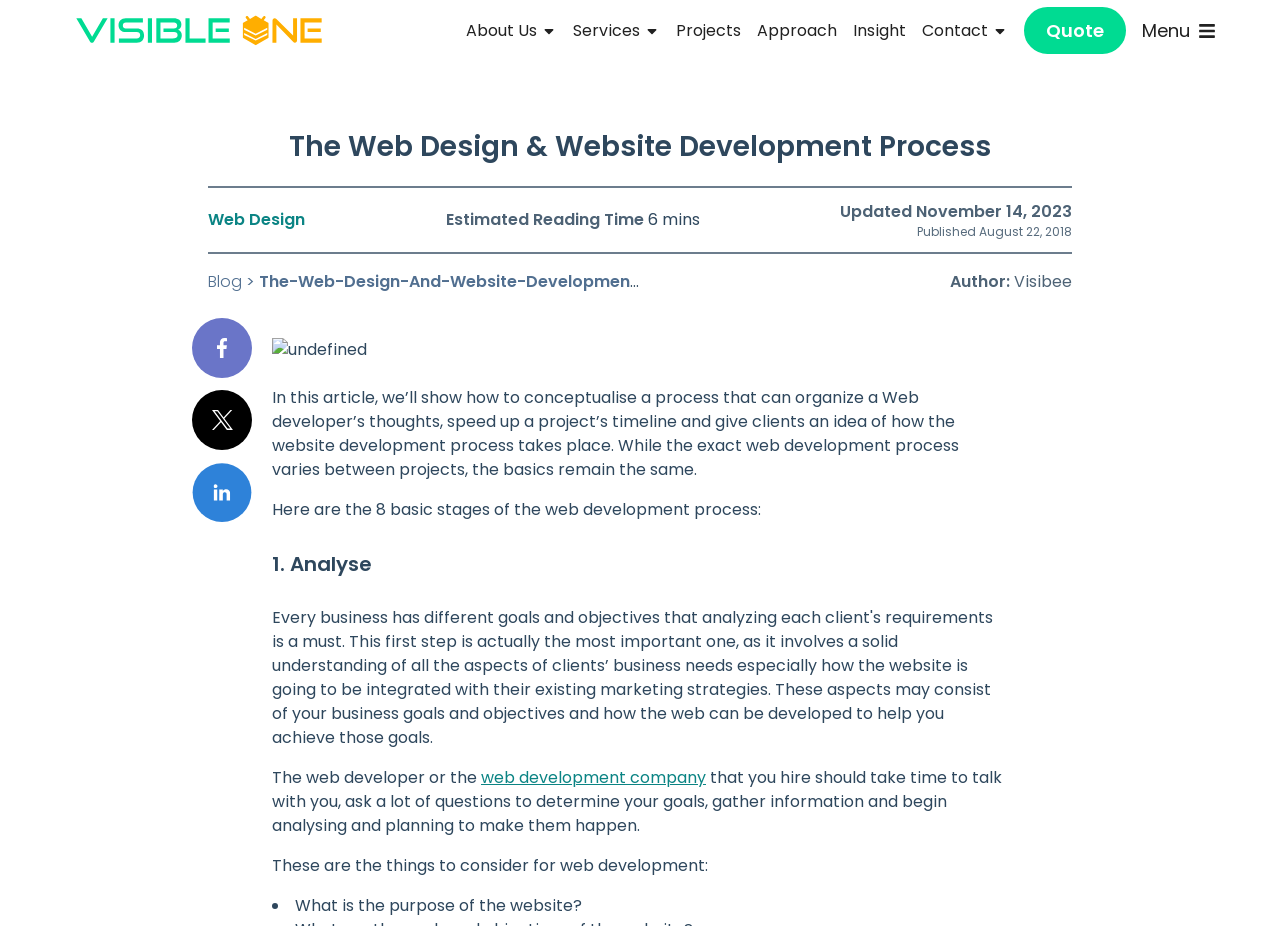Please answer the following question using a single word or phrase: 
What is the estimated reading time of the article?

6 mins